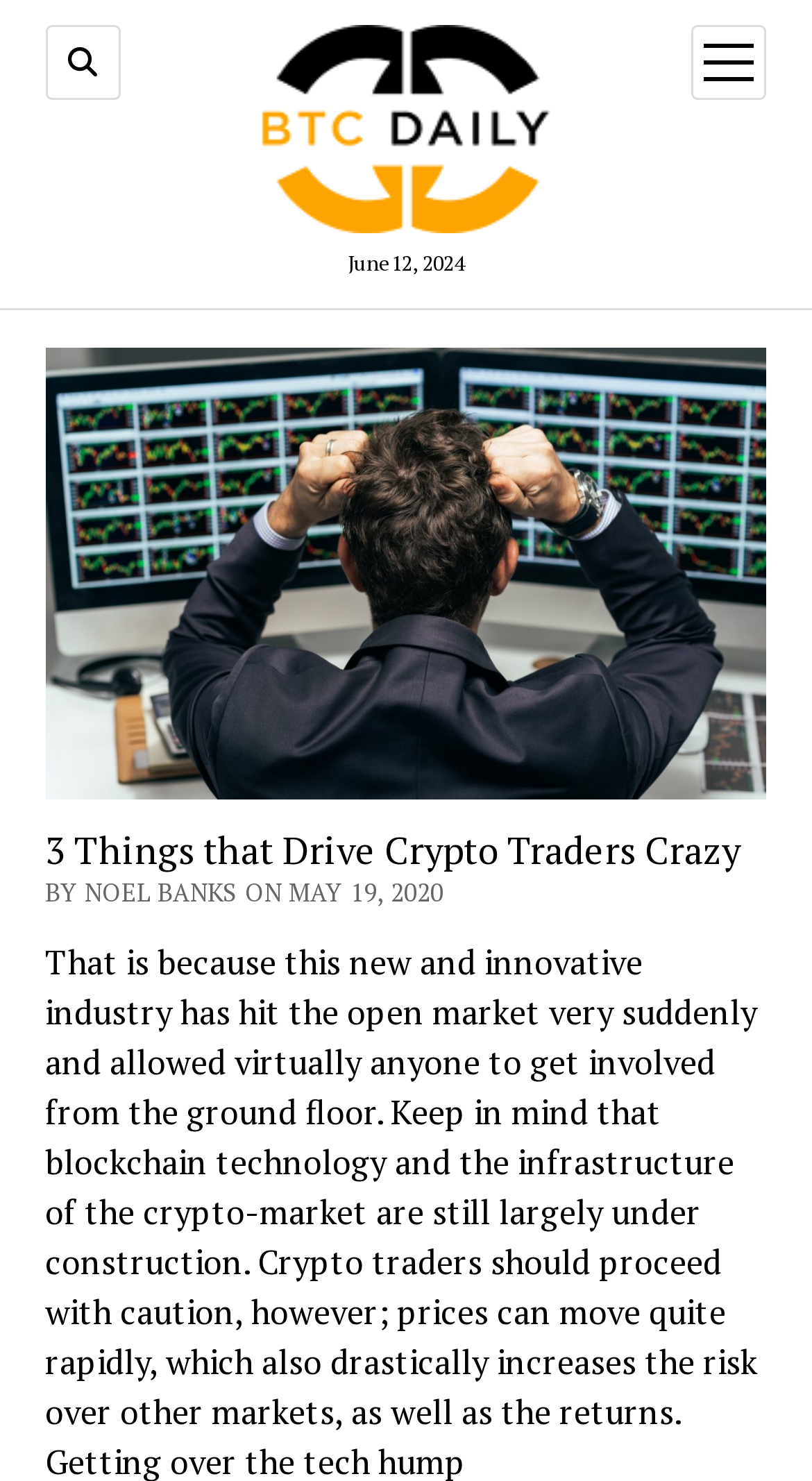Summarize the webpage in an elaborate manner.

The webpage appears to be an article page from a cryptocurrency news website, specifically from BTC daily. At the top left, there is a button with a hamburger icon, which is not expanded. Next to it, there is a logo of BTC daily, which is an image with a link. The logo is positioned slightly below the top edge of the page. To the right of the logo, there is a text "June 12, 2024", indicating the date of the article.

On the top right, there is another button to open a menu, which is not expanded. When expanded, it reveals a heading "3 Things that Drive Crypto Traders Crazy" and two paragraphs of text. The heading is positioned roughly in the middle of the page, and the two paragraphs of text are below it. The first paragraph is a brief introduction to the article, mentioning the sudden emergence of the cryptocurrency industry and its risks. The second paragraph is not present in the provided accessibility tree.

The article's author and date are mentioned below the heading, "BY NOEL BANKS ON MAY 19, 2020". The main content of the article is a long paragraph that discusses the risks and rewards of the cryptocurrency market, mentioning the rapid price movements and high risks involved.